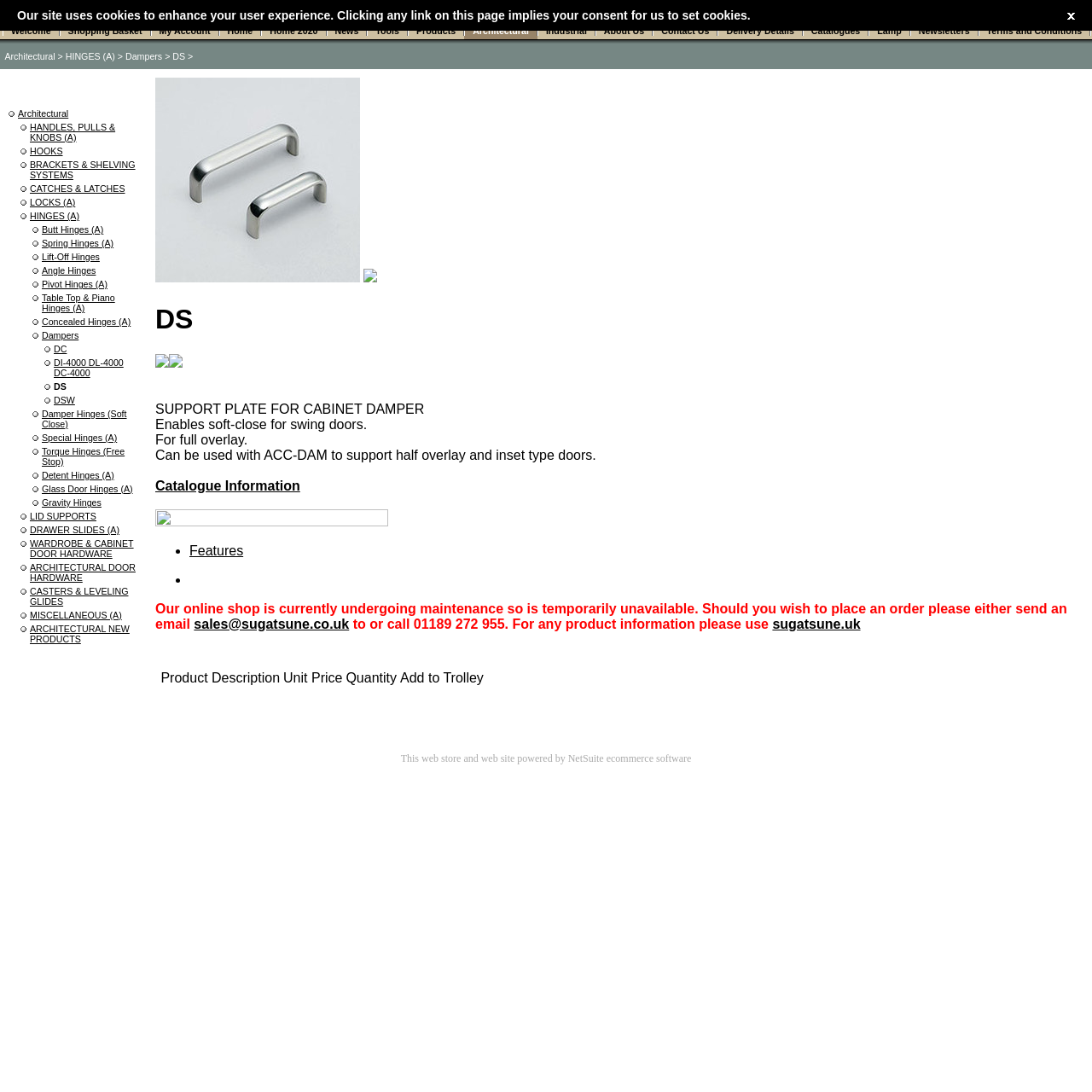Please identify the coordinates of the bounding box for the clickable region that will accomplish this instruction: "Click on Home".

[0.208, 0.018, 0.231, 0.036]